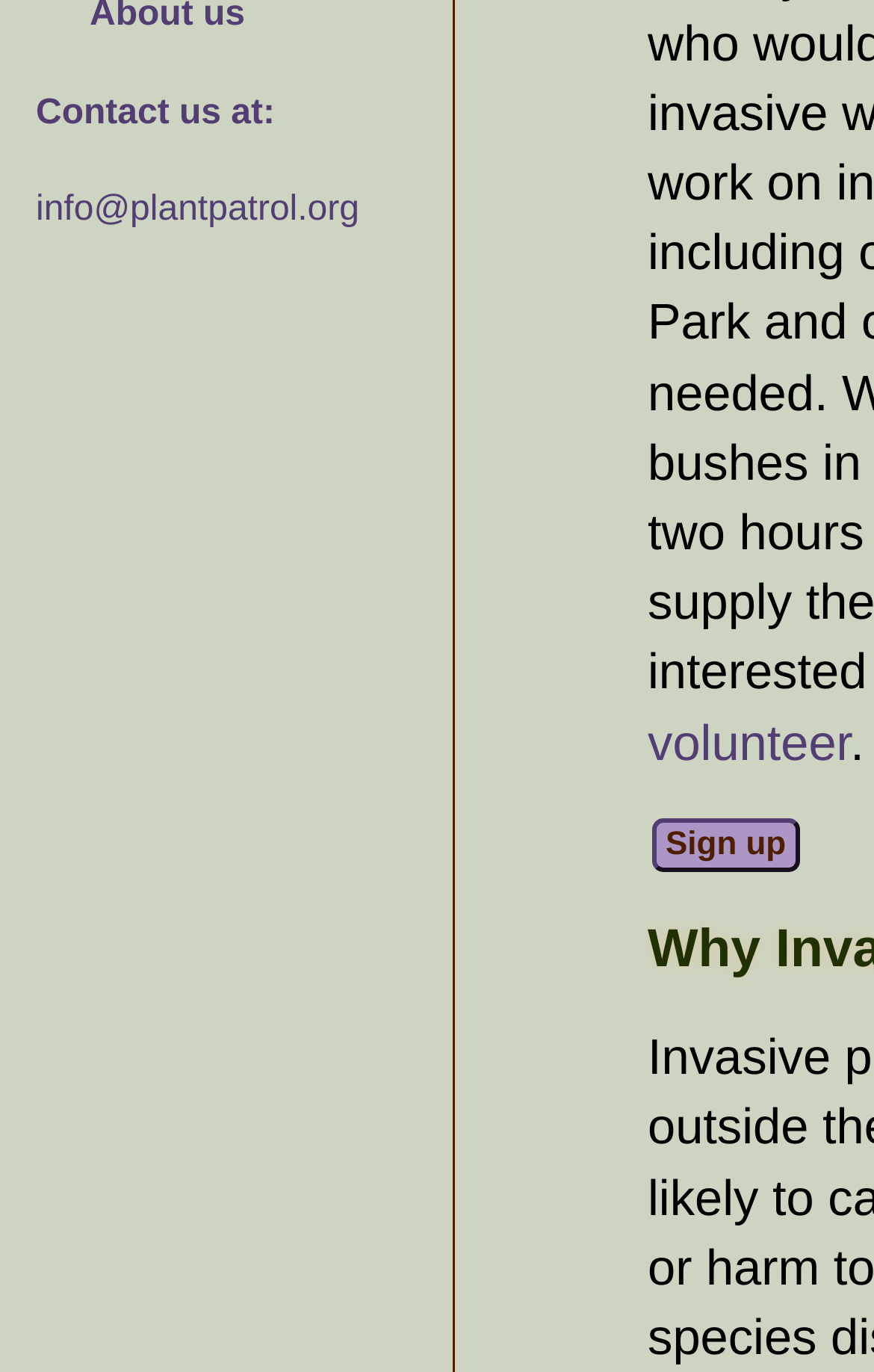Please predict the bounding box coordinates (top-left x, top-left y, bottom-right x, bottom-right y) for the UI element in the screenshot that fits the description: name=".submit" value="Sign up"

[0.746, 0.596, 0.915, 0.635]